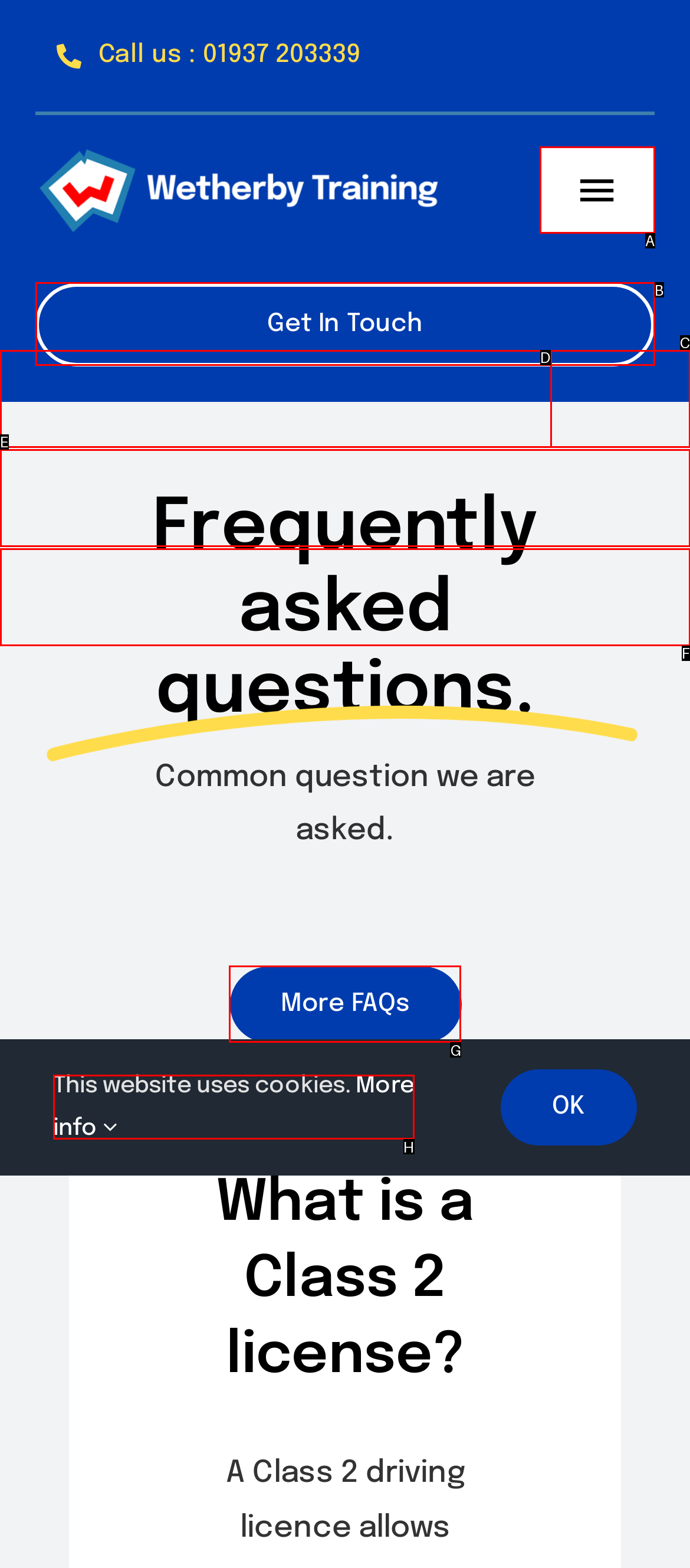To complete the task: Call the London office, which option should I click? Answer with the appropriate letter from the provided choices.

None